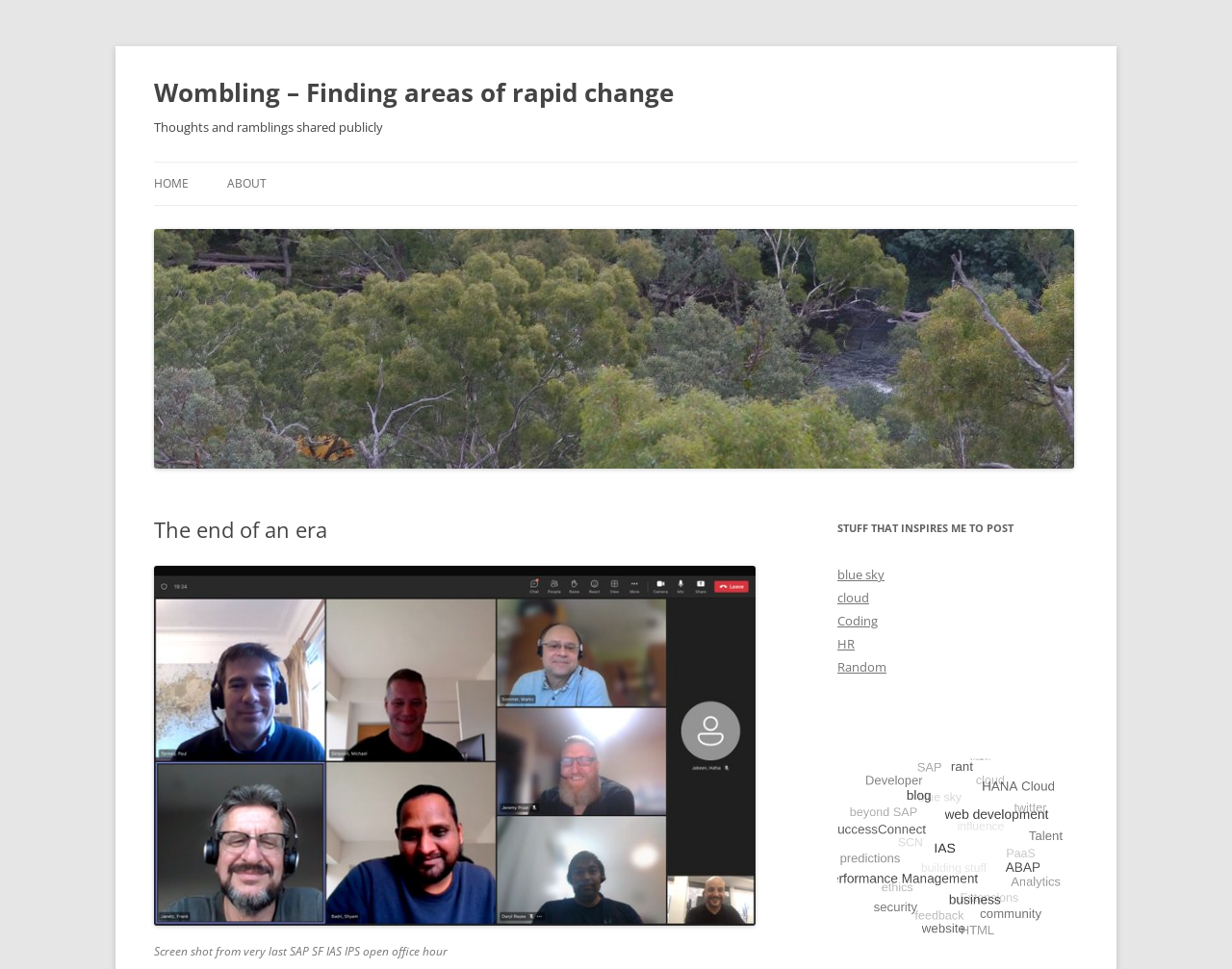Offer a comprehensive description of the webpage’s content and structure.

The webpage is titled "The end of an era | Wombling – Finding areas of rapid change" and has a heading that reads "Wombling – Finding areas of rapid change" at the top left corner. Below this heading, there is a subheading that says "Thoughts and ramblings shared publicly". 

On the top right corner, there is a link to "Skip to content". The main navigation menu is located at the top center, with links to "HOME" and "ABOUT" side by side. 

Below the navigation menu, there is a large image that spans most of the width of the page, with a header on top that reads "The end of an era". The image is accompanied by a figure with a link and a figcaption that describes the image as a "Screen shot from very last SAP SF IAS IPS open office hour".

To the right of the image, there is a section titled "STUFF THAT INSPIRES ME TO POST" with several links to topics such as "blue sky", "cloud", "Coding", "HR", and "Random" arranged vertically. Below this section, there is a canvas element that takes up most of the remaining space on the page.

At the bottom left corner, there is a link to the homepage with the same title as the webpage, "Wombling – Finding areas of rapid change".